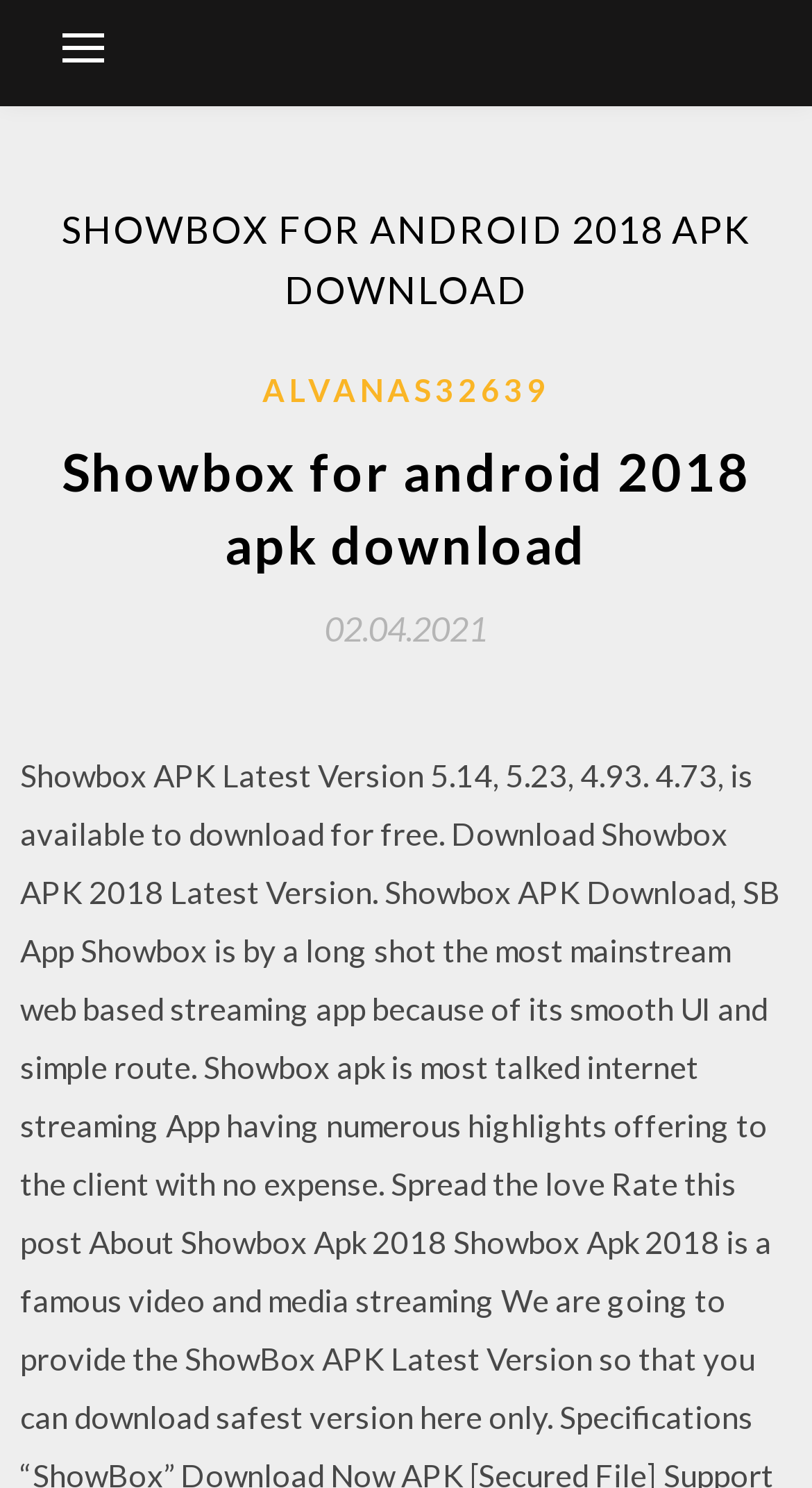Please extract the primary headline from the webpage.

SHOWBOX FOR ANDROID 2018 APK DOWNLOAD